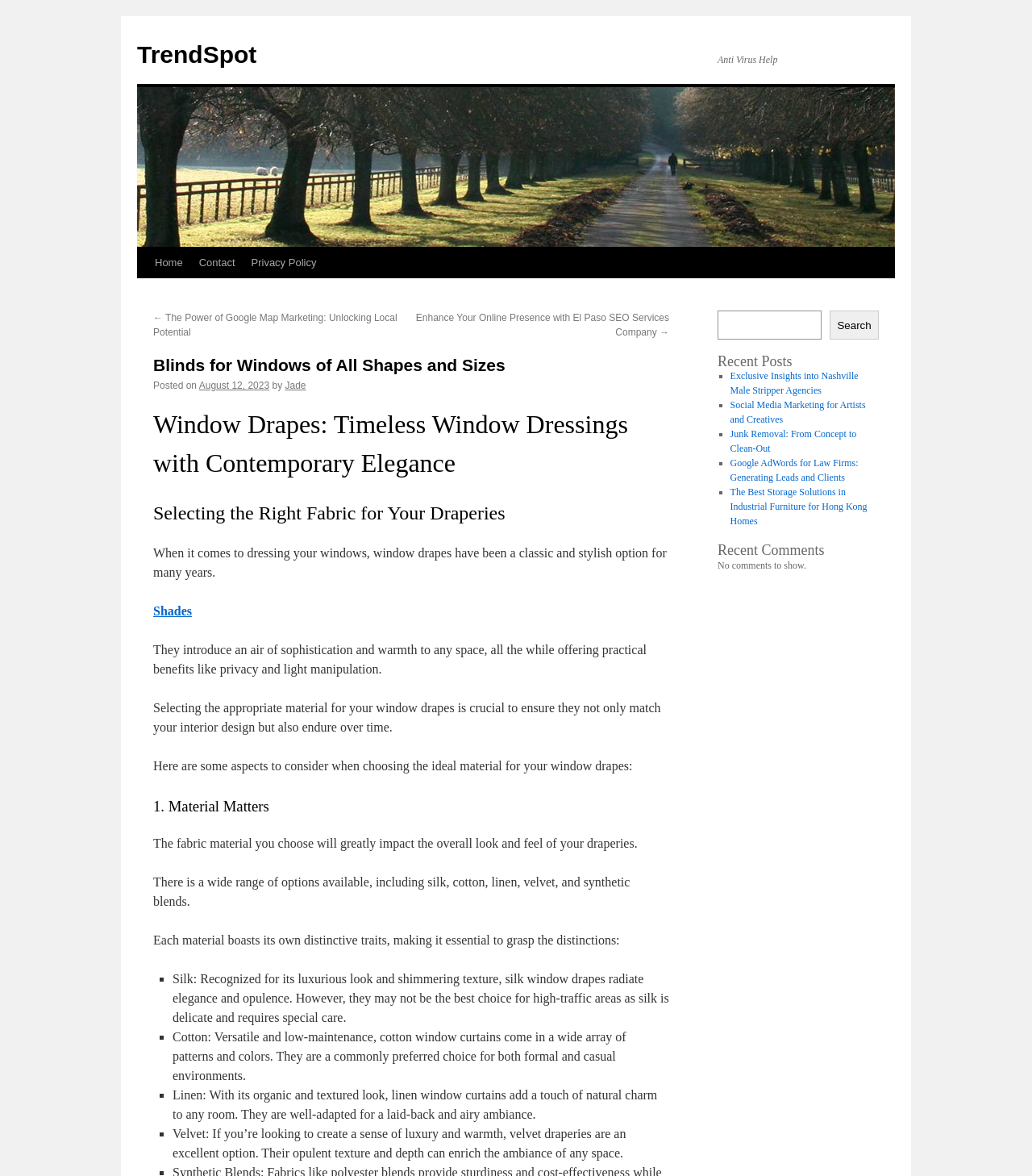Find the bounding box coordinates of the clickable region needed to perform the following instruction: "Check the 'Recent Posts' section". The coordinates should be provided as four float numbers between 0 and 1, i.e., [left, top, right, bottom].

[0.695, 0.301, 0.852, 0.313]